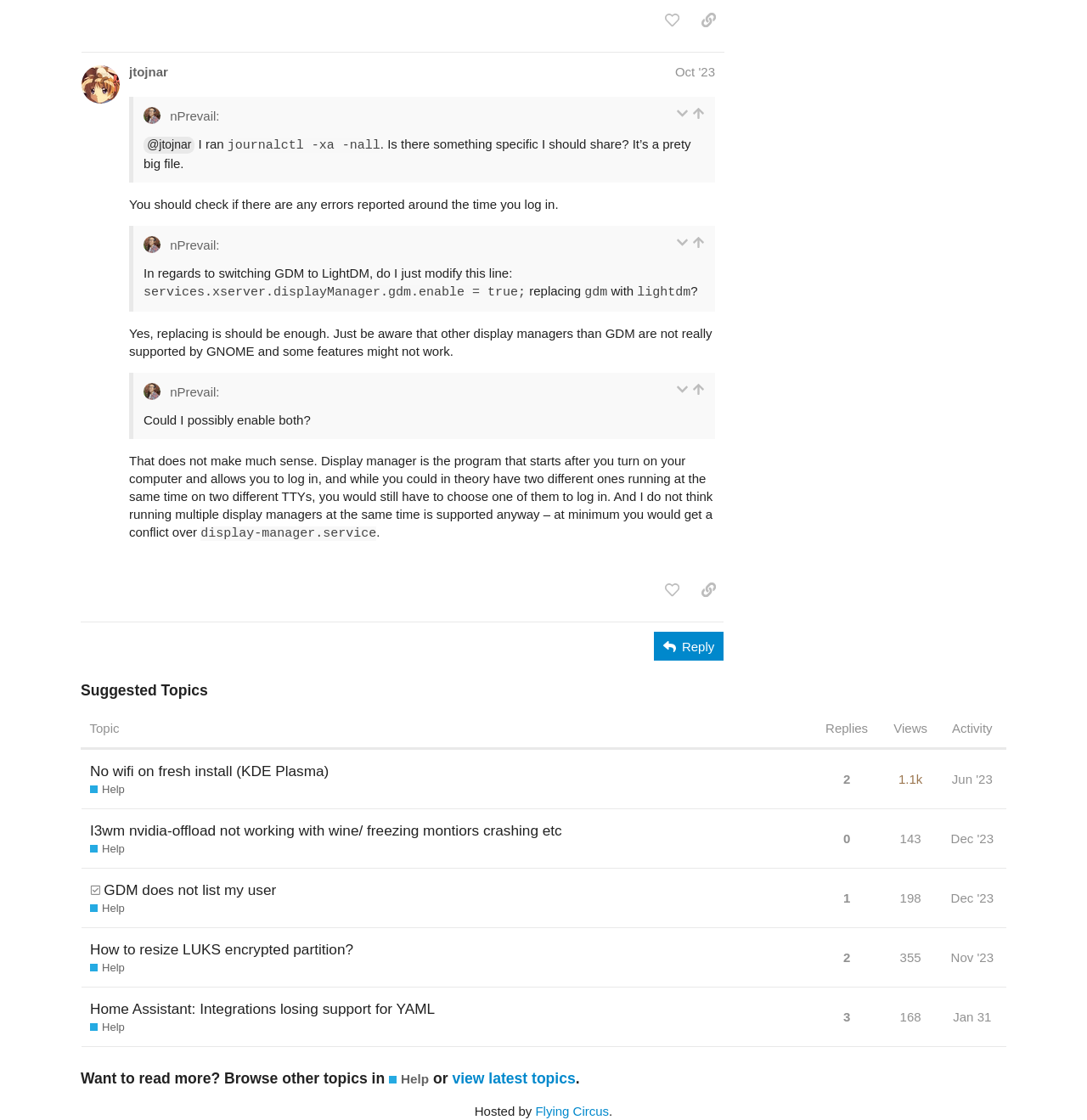Identify the bounding box coordinates of the area that should be clicked in order to complete the given instruction: "view suggested topic 'No wifi on fresh install (KDE Plasma) Help'". The bounding box coordinates should be four float numbers between 0 and 1, i.e., [left, top, right, bottom].

[0.075, 0.668, 0.926, 0.722]